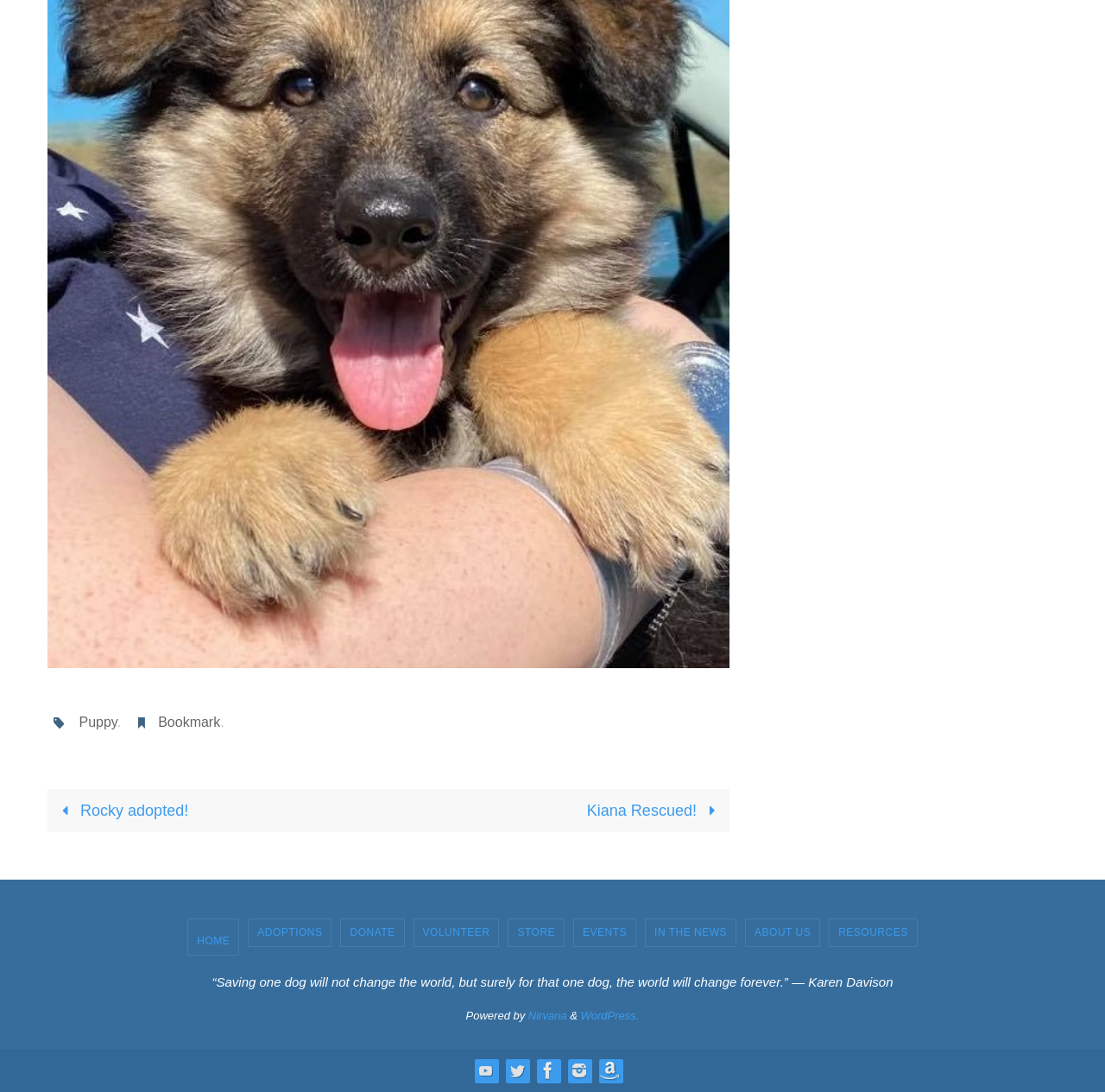Locate the UI element described by Volunteer and provide its bounding box coordinates. Use the format (top-left x, top-left y, bottom-right x, bottom-right y) with all values as floating point numbers between 0 and 1.

[0.375, 0.842, 0.451, 0.866]